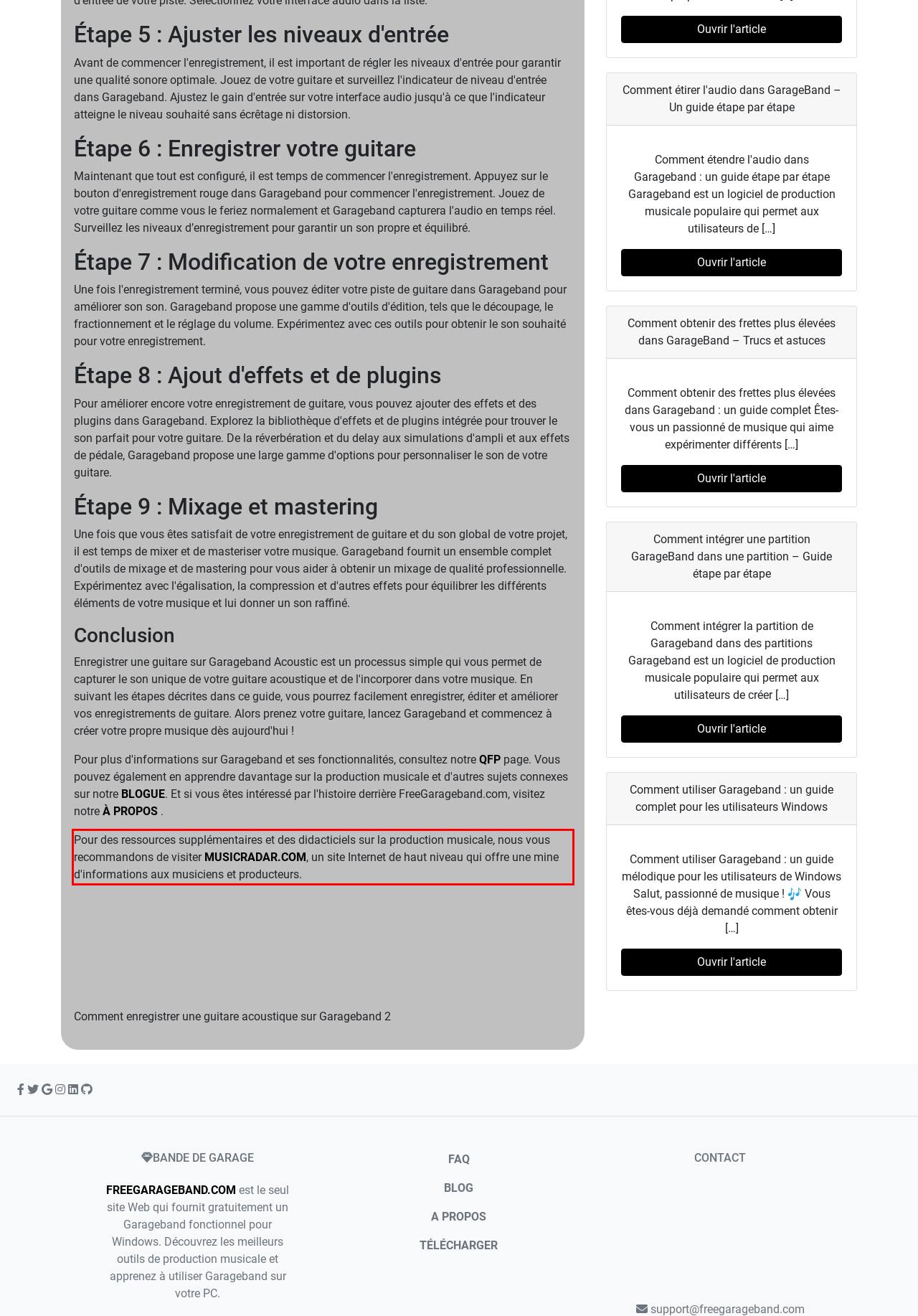Please look at the screenshot provided and find the red bounding box. Extract the text content contained within this bounding box.

Pour des ressources supplémentaires et des didacticiels sur la production musicale, nous vous recommandons de visiter MUSICRADAR.COM, un site Internet de haut niveau qui offre une mine d'informations aux musiciens et producteurs.